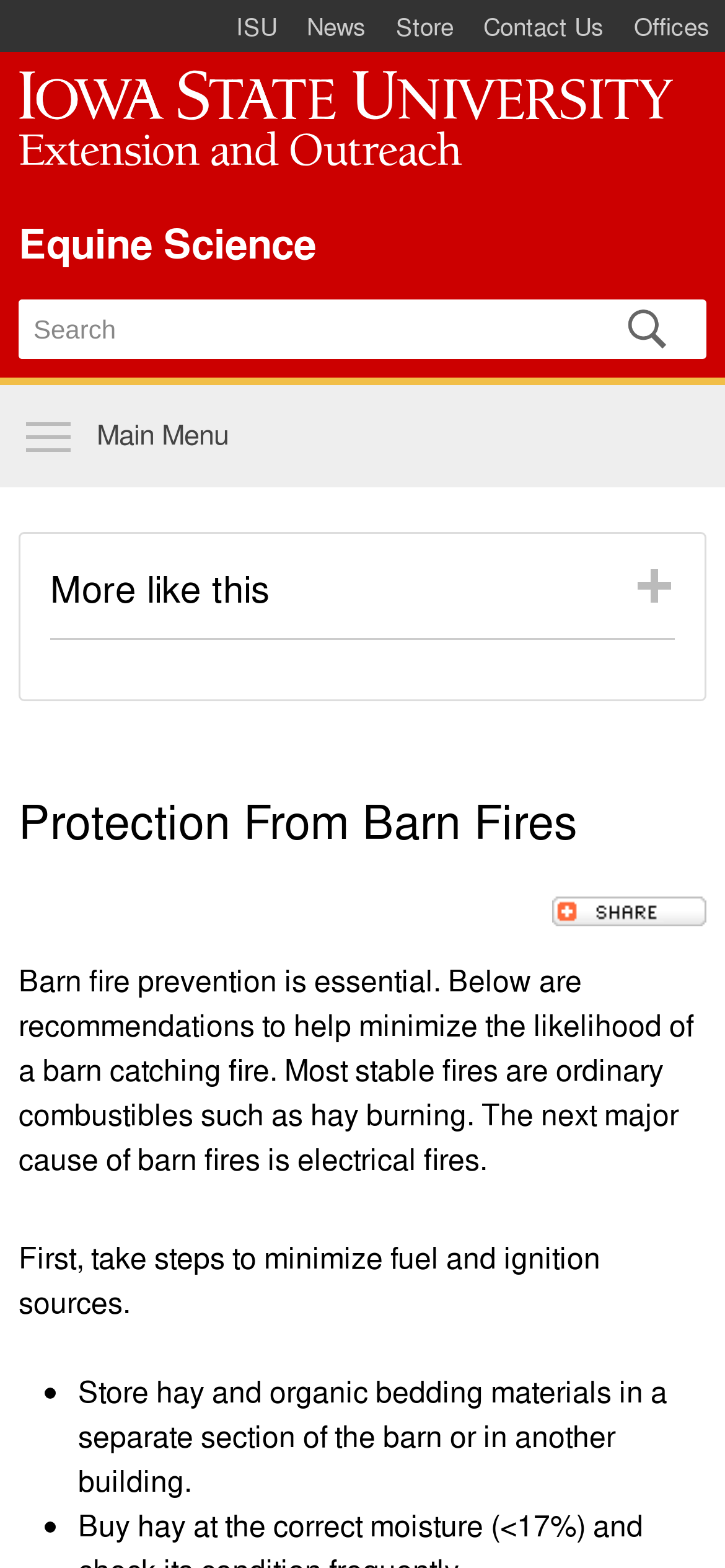For the given element description parent_node: Instagram aria-label="Youtube Channel", determine the bounding box coordinates of the UI element. The coordinates should follow the format (top-left x, top-left y, bottom-right x, bottom-right y) and be within the range of 0 to 1.

None